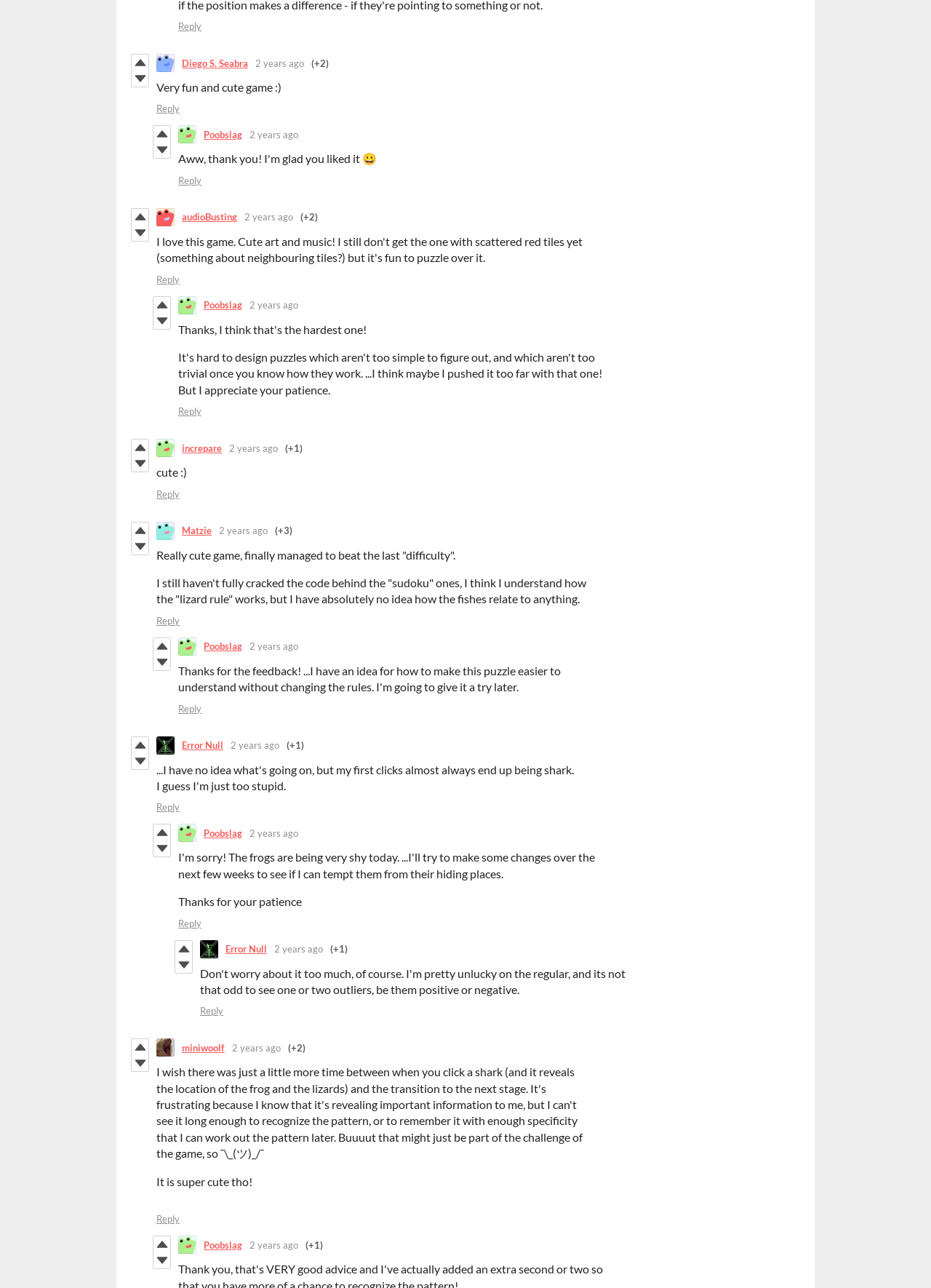Pinpoint the bounding box coordinates of the area that should be clicked to complete the following instruction: "View the profile of Diego S. Seabra". The coordinates must be given as four float numbers between 0 and 1, i.e., [left, top, right, bottom].

[0.195, 0.044, 0.266, 0.053]